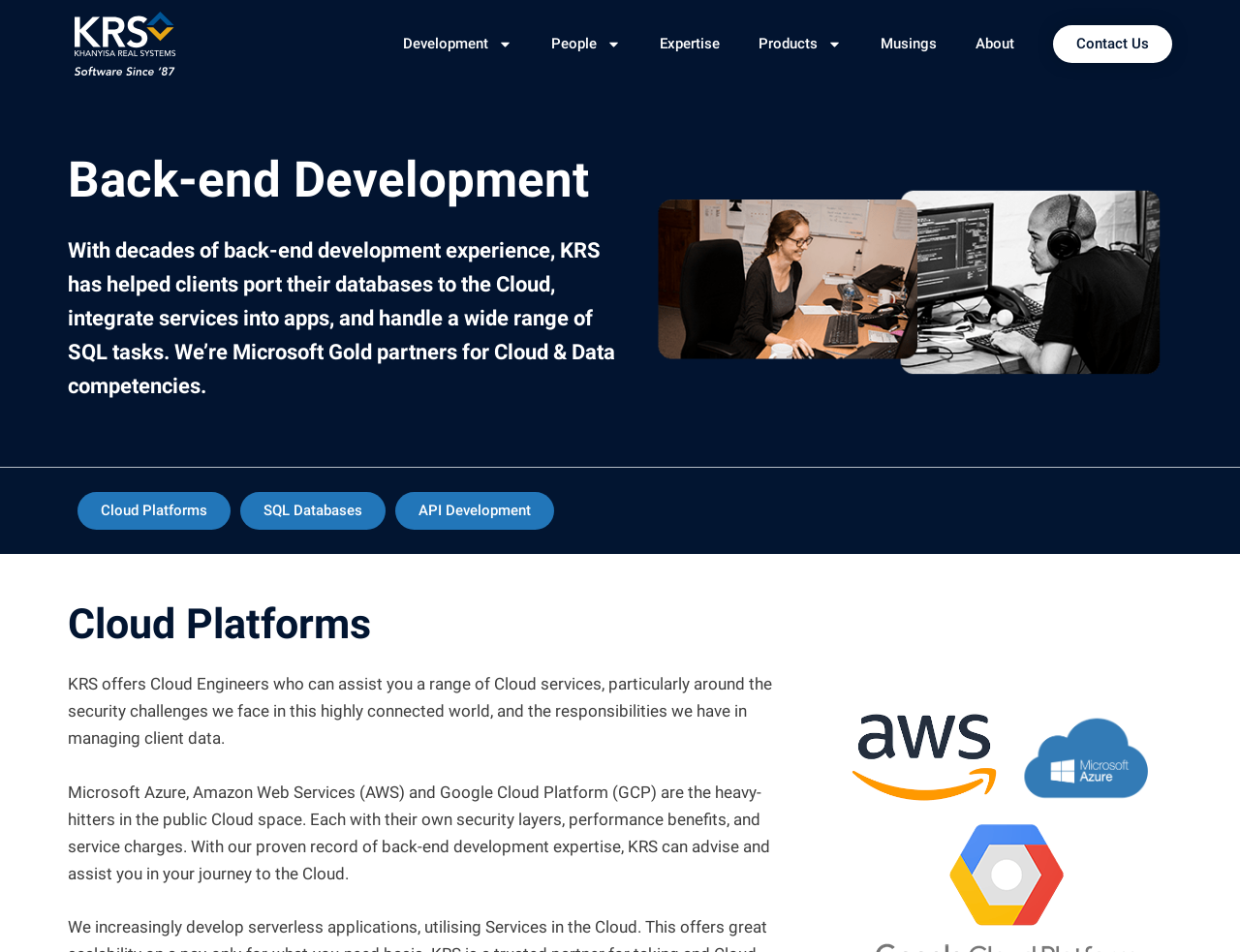Refer to the image and offer a detailed explanation in response to the question: What is the security concern in cloud services?

The security concern in cloud services mentioned on the webpage is managing client data, which is stated in the text '...and the responsibilities we have in managing client data...'.